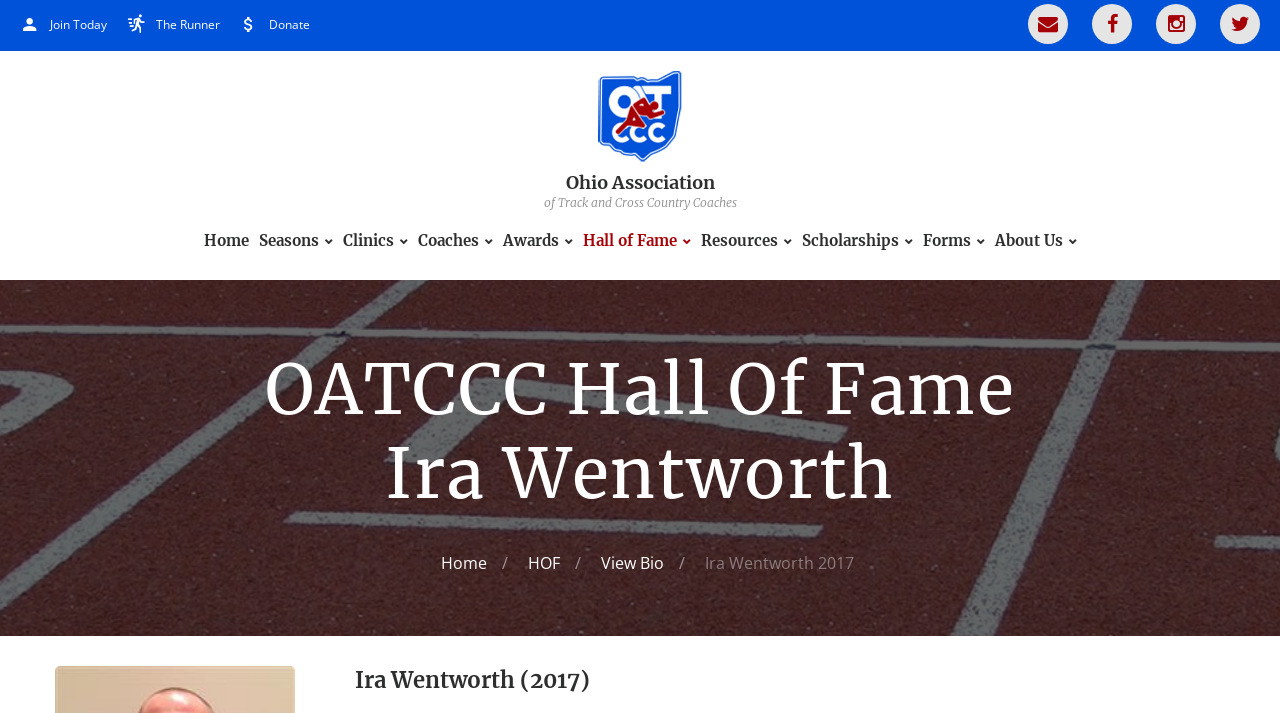What is the name of the Hall of Fame recipient?
Answer with a single word or phrase by referring to the visual content.

Ira Wentworth